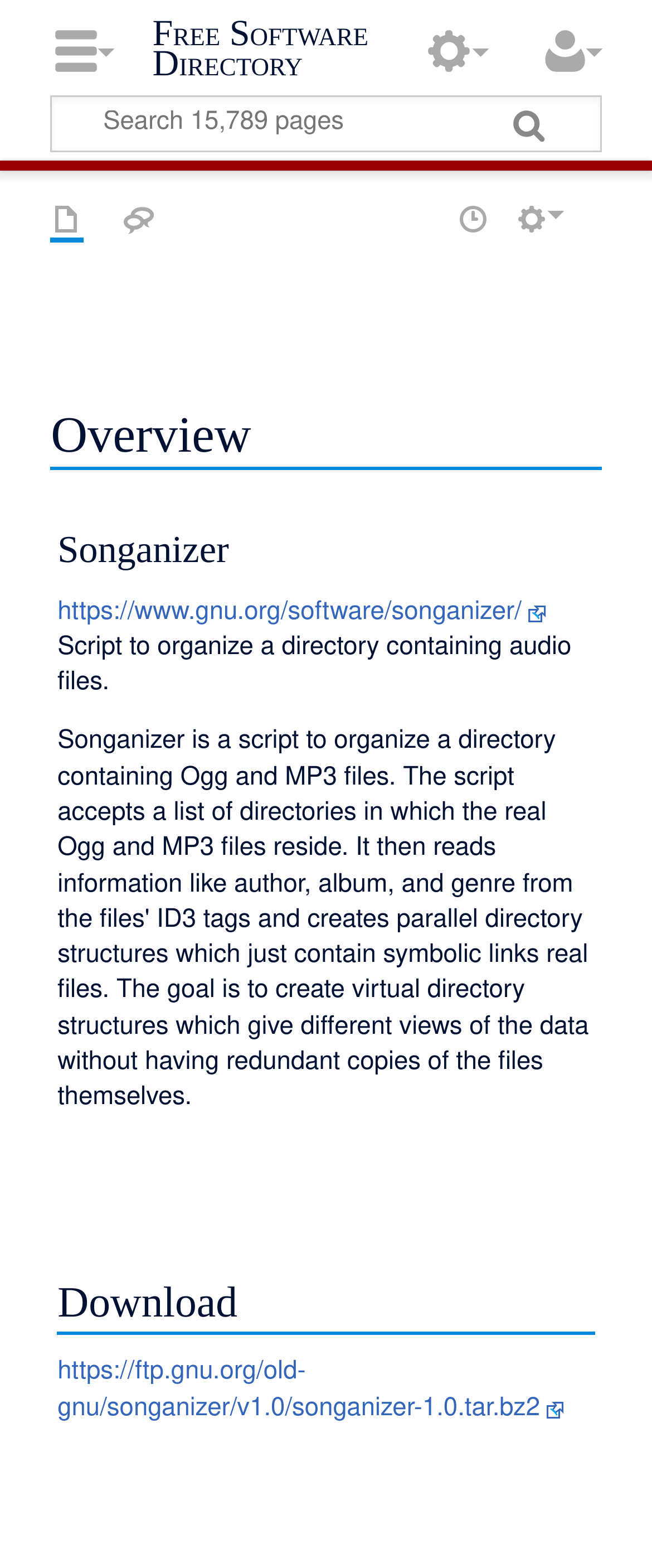Using the format (top-left x, top-left y, bottom-right x, bottom-right y), provide the bounding box coordinates for the described UI element. All values should be floating point numbers between 0 and 1: View form

[0.518, 0.129, 0.57, 0.15]